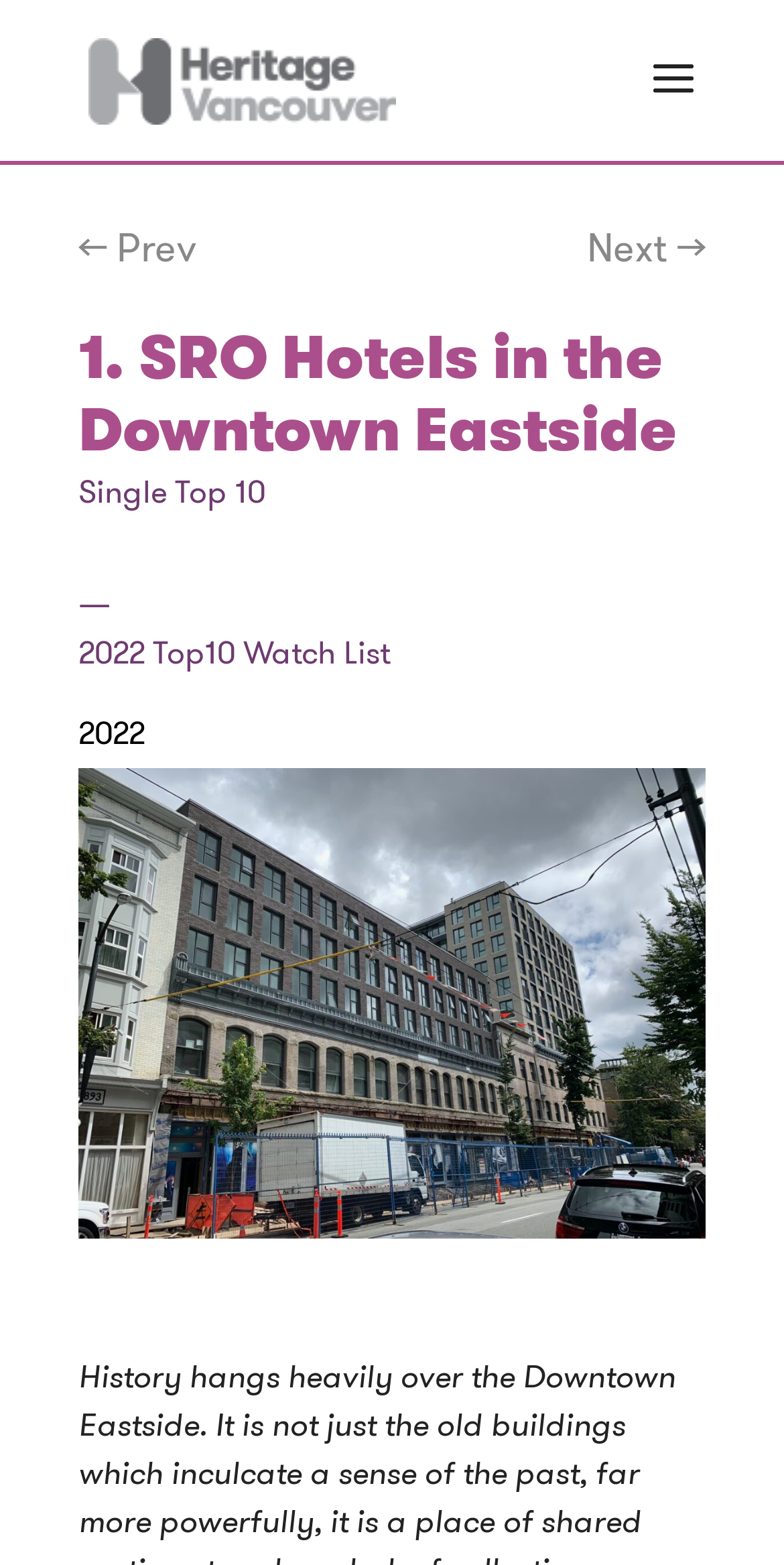What is the position of the search bar?
Please give a detailed and thorough answer to the question, covering all relevant points.

The search bar can be found at the top-center of the webpage, where there is a search element with a bounding box coordinate of [0.5, 0.0, 0.9, 0.001], indicating its position.